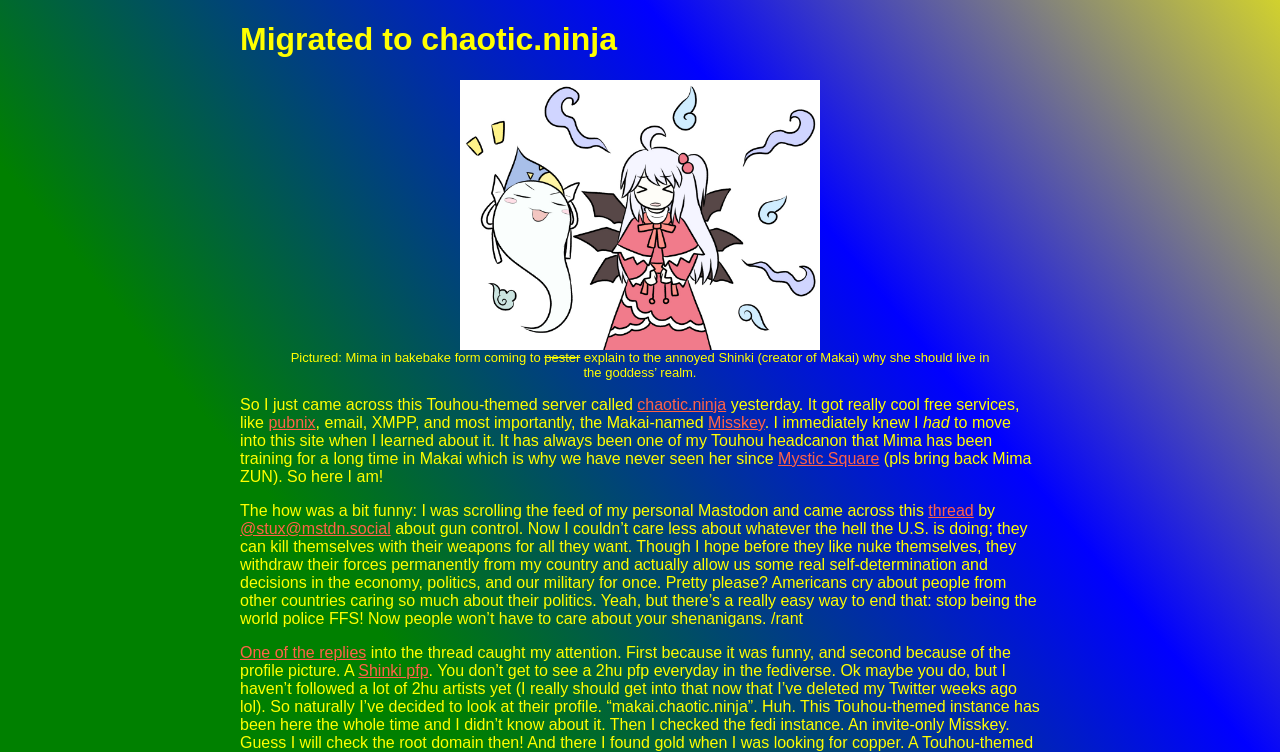What is the main heading of this webpage? Please extract and provide it.

Migrated to chaotic.ninja